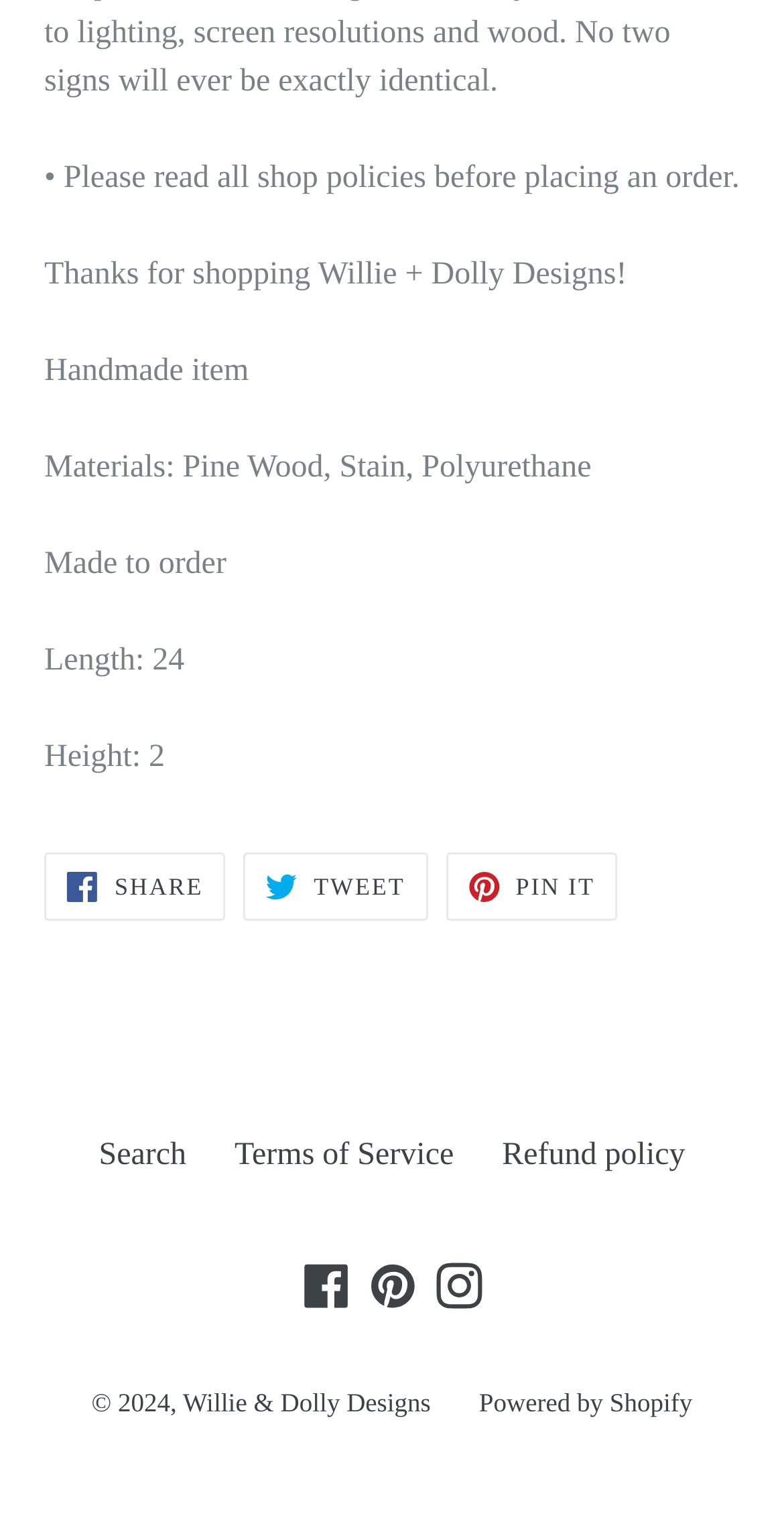Identify the bounding box coordinates of the region that should be clicked to execute the following instruction: "Visit Willie & Dolly Designs".

[0.233, 0.903, 0.549, 0.922]